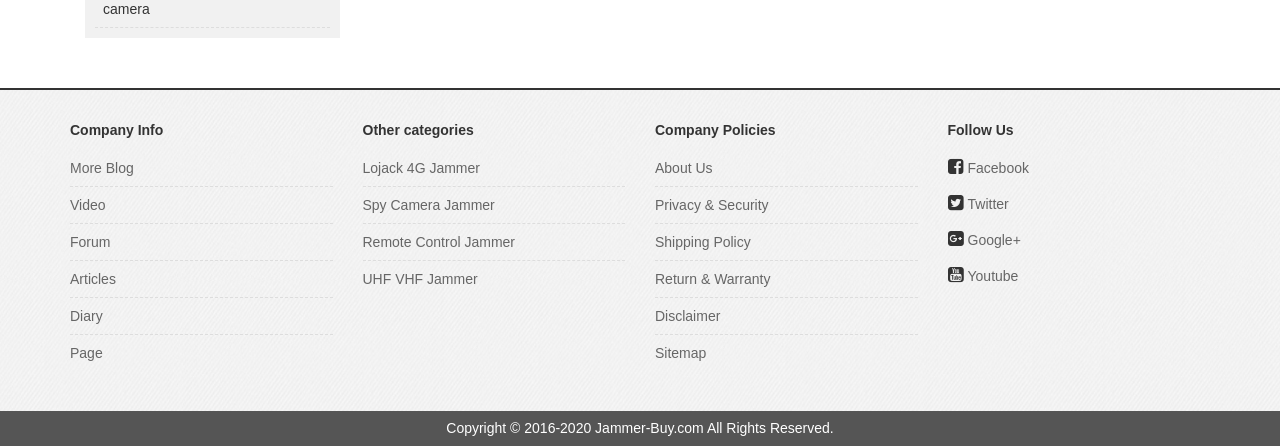What is the first link under 'Other categories'?
Answer the question in as much detail as possible.

The first link under 'Other categories' can be found by looking at the links underneath the 'Other categories' heading, and the first link is 'Lojack 4G Jammer'.